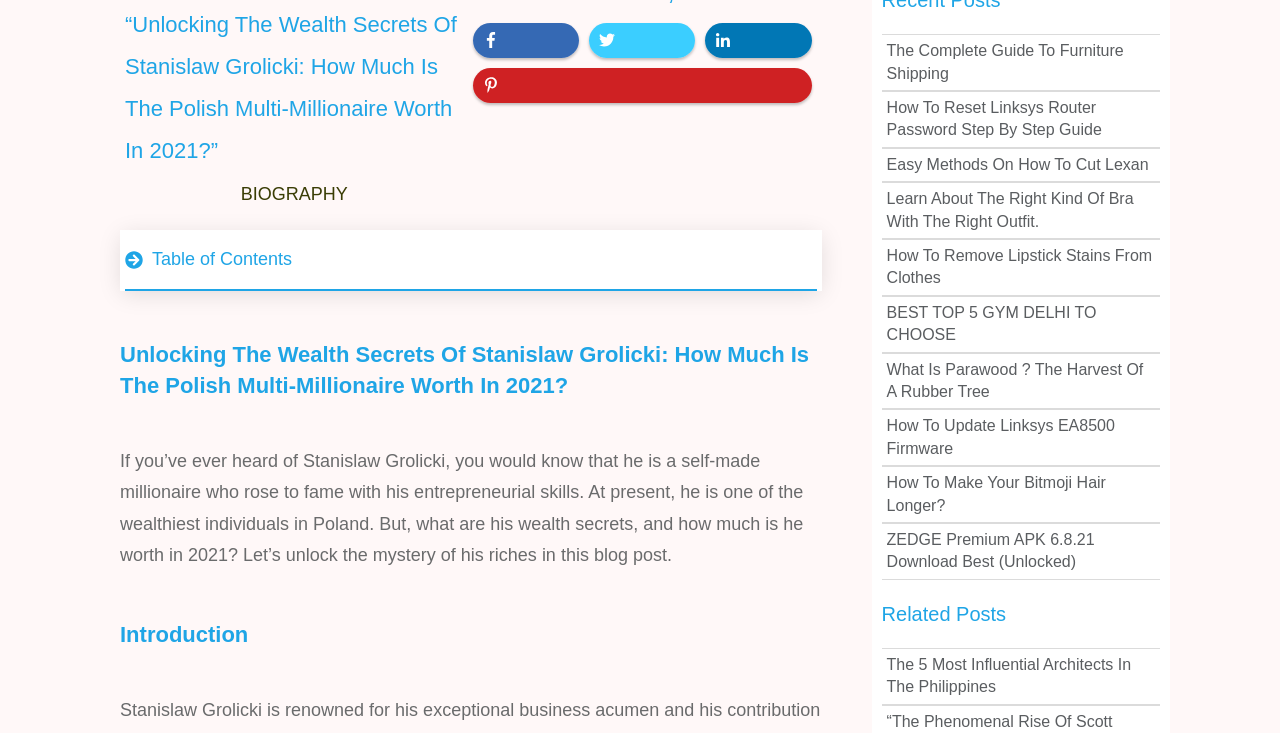Using the given element description, provide the bounding box coordinates (top-left x, top-left y, bottom-right x, bottom-right y) for the corresponding UI element in the screenshot: Biography

[0.188, 0.251, 0.272, 0.278]